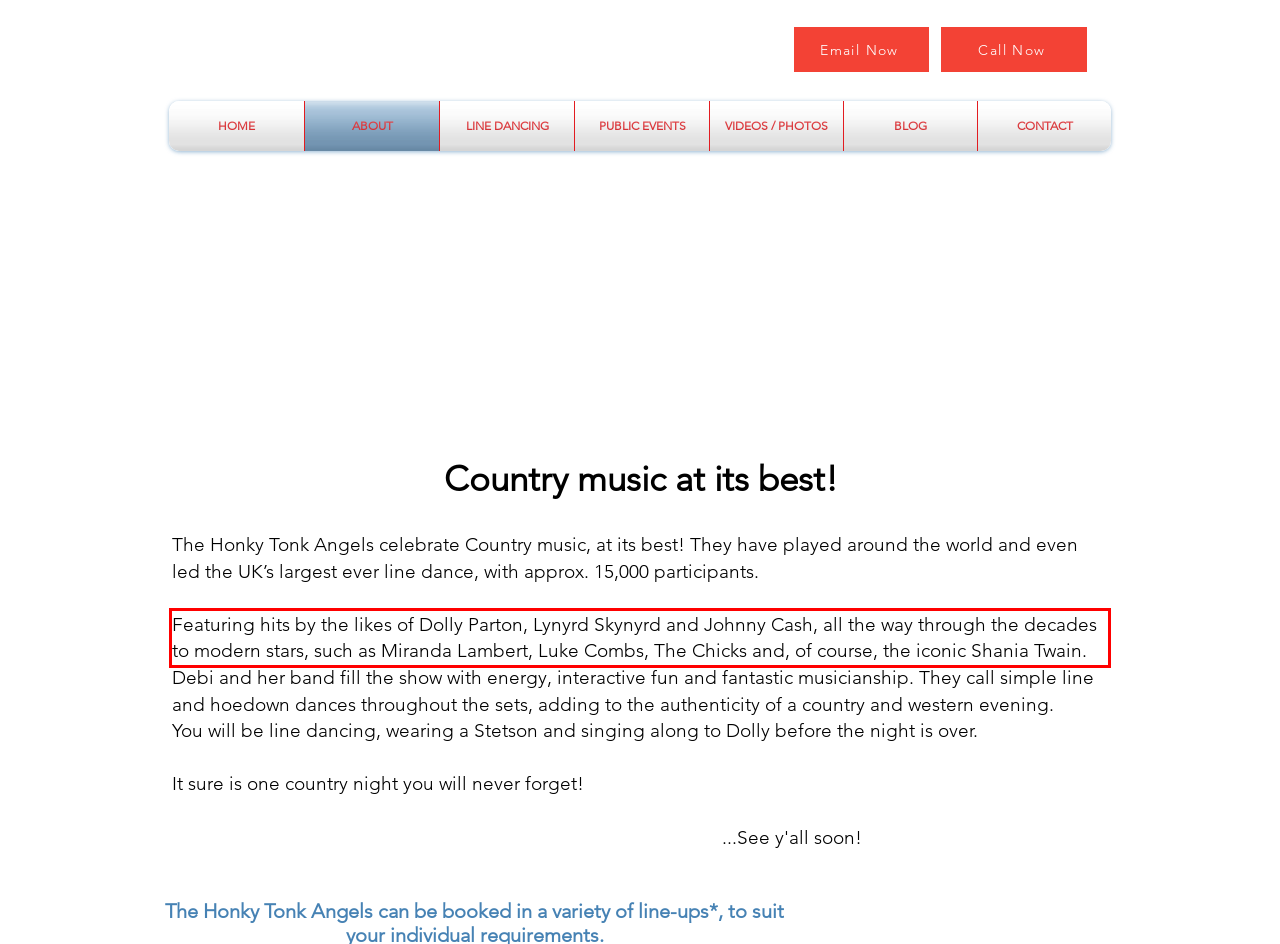Please recognize and transcribe the text located inside the red bounding box in the webpage image.

Featuring hits by the likes of Dolly Parton, Lynyrd Skynyrd and Johnny Cash, all the way through the decades to modern stars, such as Miranda Lambert, Luke Combs, The Chicks and, of course, the iconic Shania Twain.